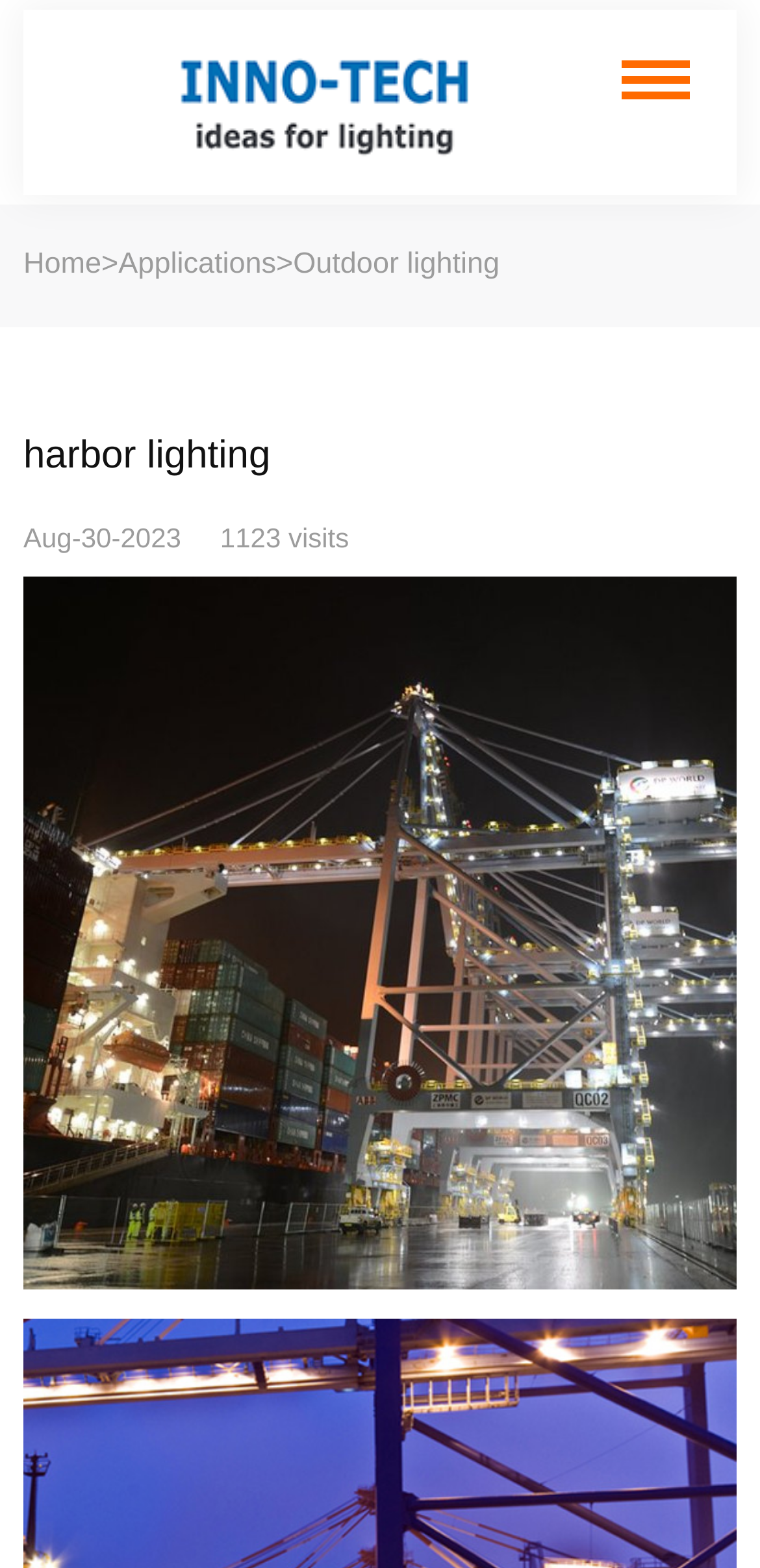For the following element description, predict the bounding box coordinates in the format (top-left x, top-left y, bottom-right x, bottom-right y). All values should be floating point numbers between 0 and 1. Description: elemis

None